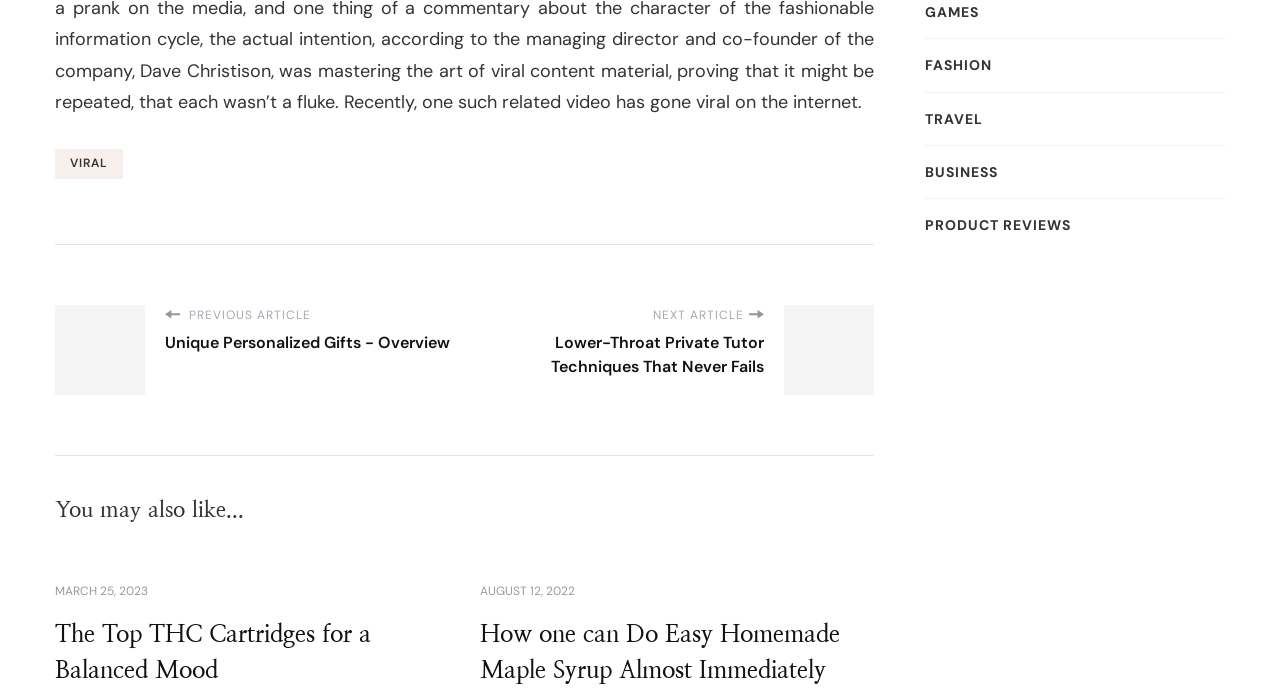Determine the bounding box coordinates of the clickable element to achieve the following action: 'Read the article 'The Top THC Cartridges for a Balanced Mood''. Provide the coordinates as four float values between 0 and 1, formatted as [left, top, right, bottom].

[0.043, 0.882, 0.351, 0.985]